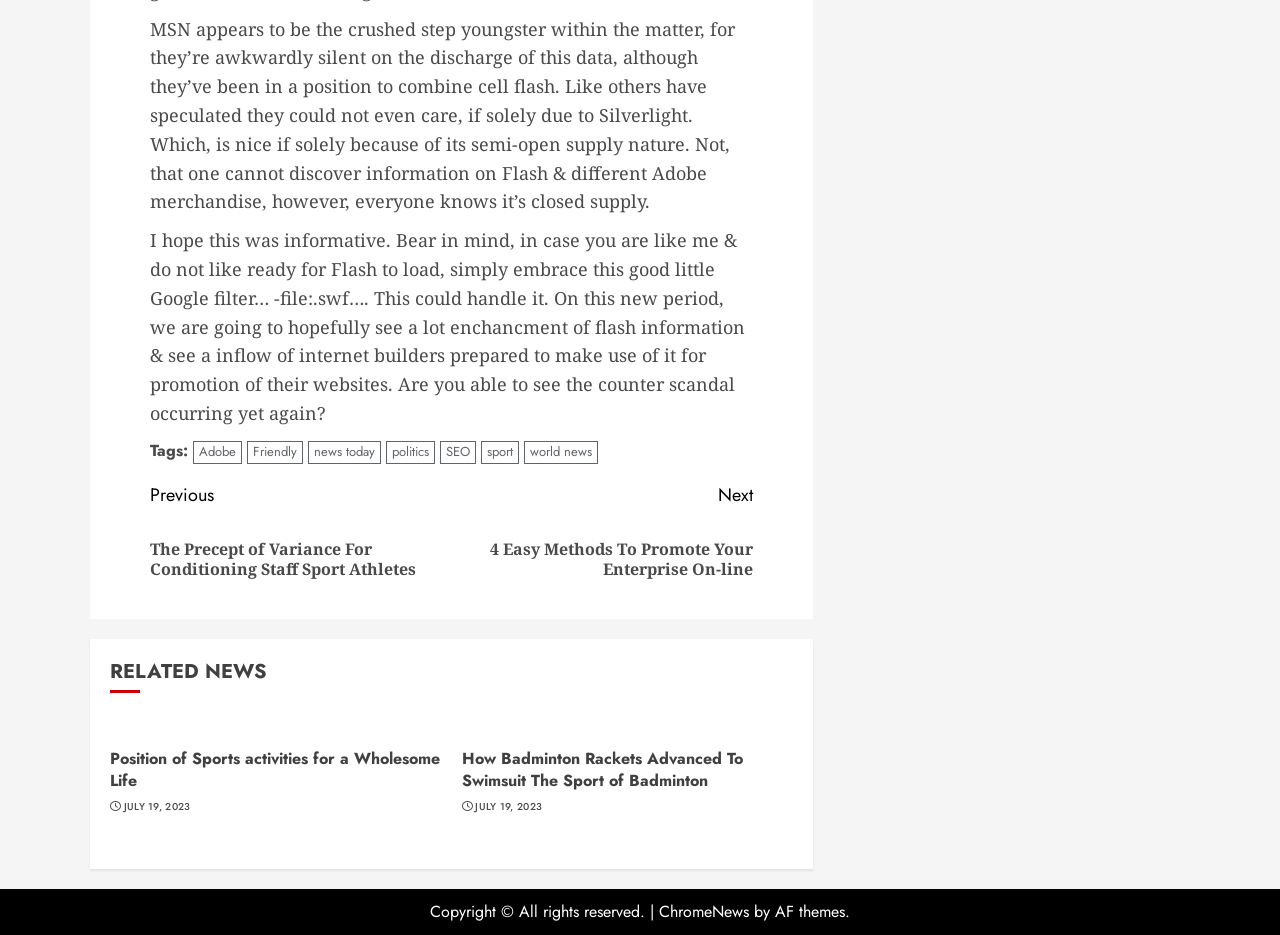Can you determine the bounding box coordinates of the area that needs to be clicked to fulfill the following instruction: "Click on the 'Adobe' link"?

[0.151, 0.471, 0.189, 0.496]